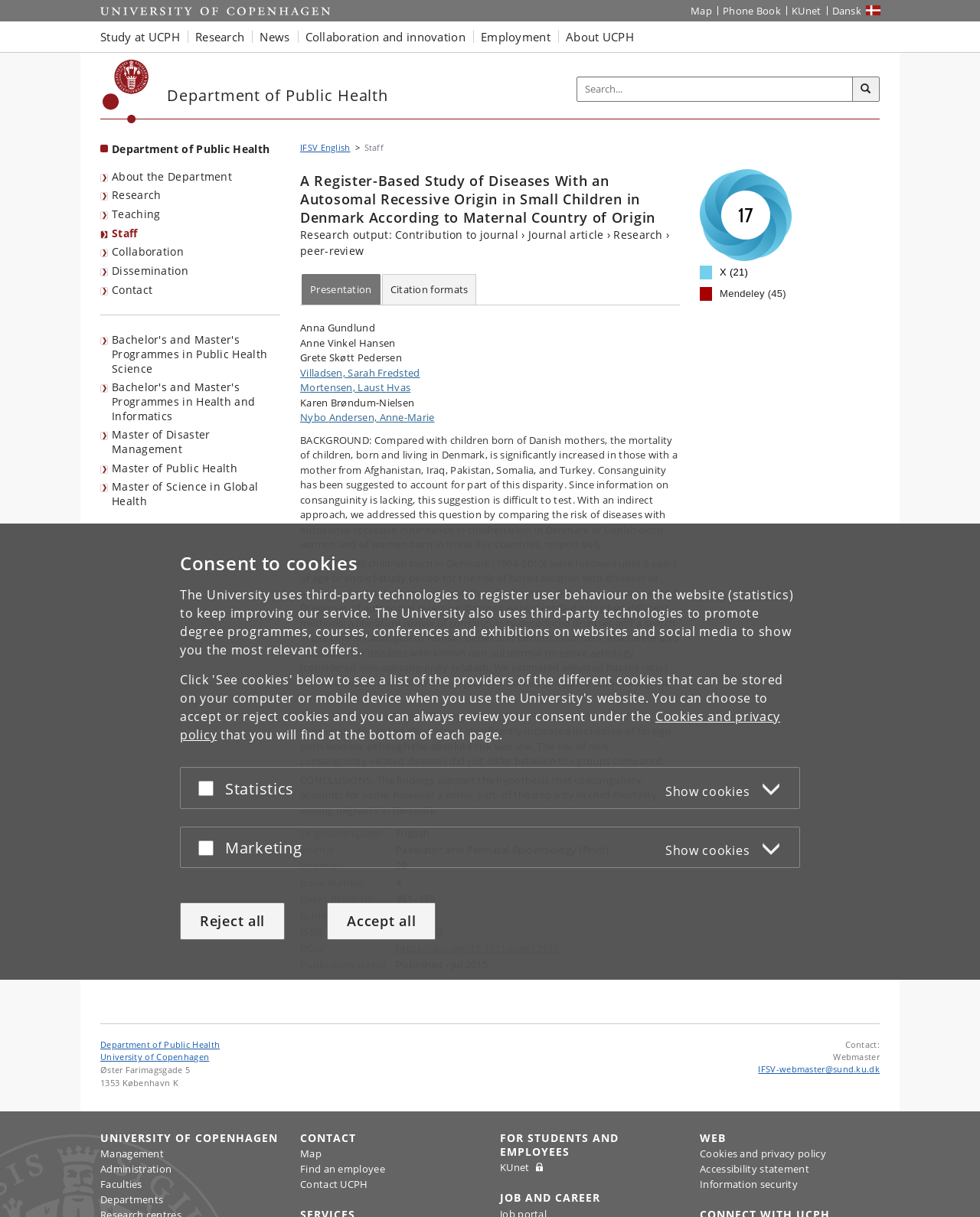Create an in-depth description of the webpage, covering main sections.

This webpage is about a research study on diseases with autosomal recessive origin in small children in Denmark, specifically focusing on the maternal country of origin. The page is divided into several sections.

At the top, there is a cookie consent popup with a heading "Consent to cookies" and a description of how the university uses third-party technologies to register user behavior and promote degree programs. The popup has buttons to accept or reject cookies.

Below the popup, there is a navigation menu with links to different sections of the university's website, including "How to study at UCPH", "Research at UCPH", and "About UCPH".

The main content of the page is divided into two columns. The left column has a menu with links to different sections of the Department of Public Health's website, including "About the Department", "Research", and "Teaching".

The right column has a heading "A Register-Based Study of Diseases With an Autosomal Recessive Origin in Small Children in Denmark According to Maternal Country of Origin" and a description of the research study. The study's abstract is divided into four sections: "Background", "Methods", "Results", and "Conclusions". The abstract provides an overview of the study's objectives, methodology, and findings.

Below the abstract, there is a table with data related to the study. There are also links to the authors' names, including Anna Gundlund, Anne Vinkel Hansen, and others.

At the bottom of the page, there is a search form and a link to the university's map.